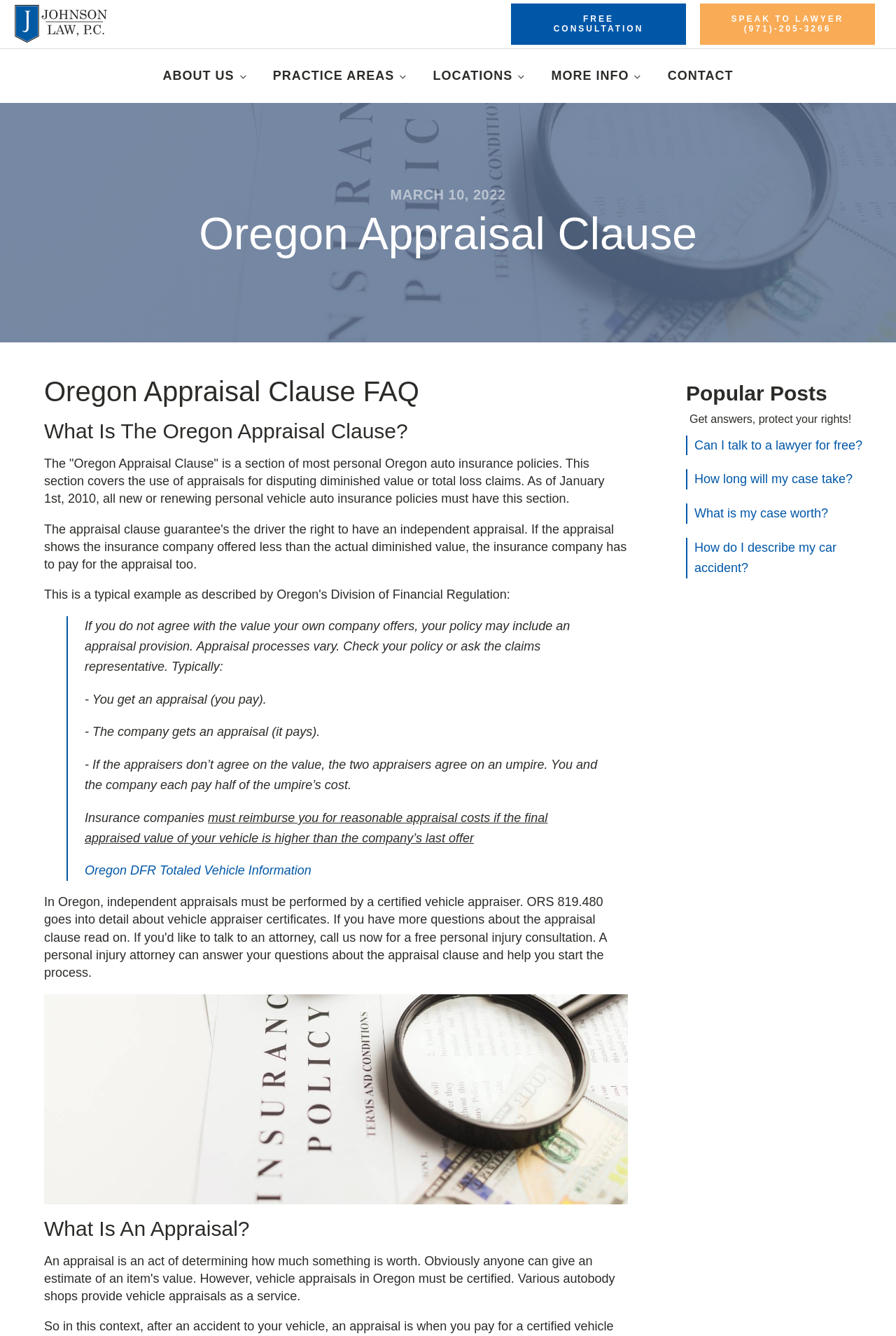Extract the main headline from the webpage and generate its text.

Oregon Appraisal Clause